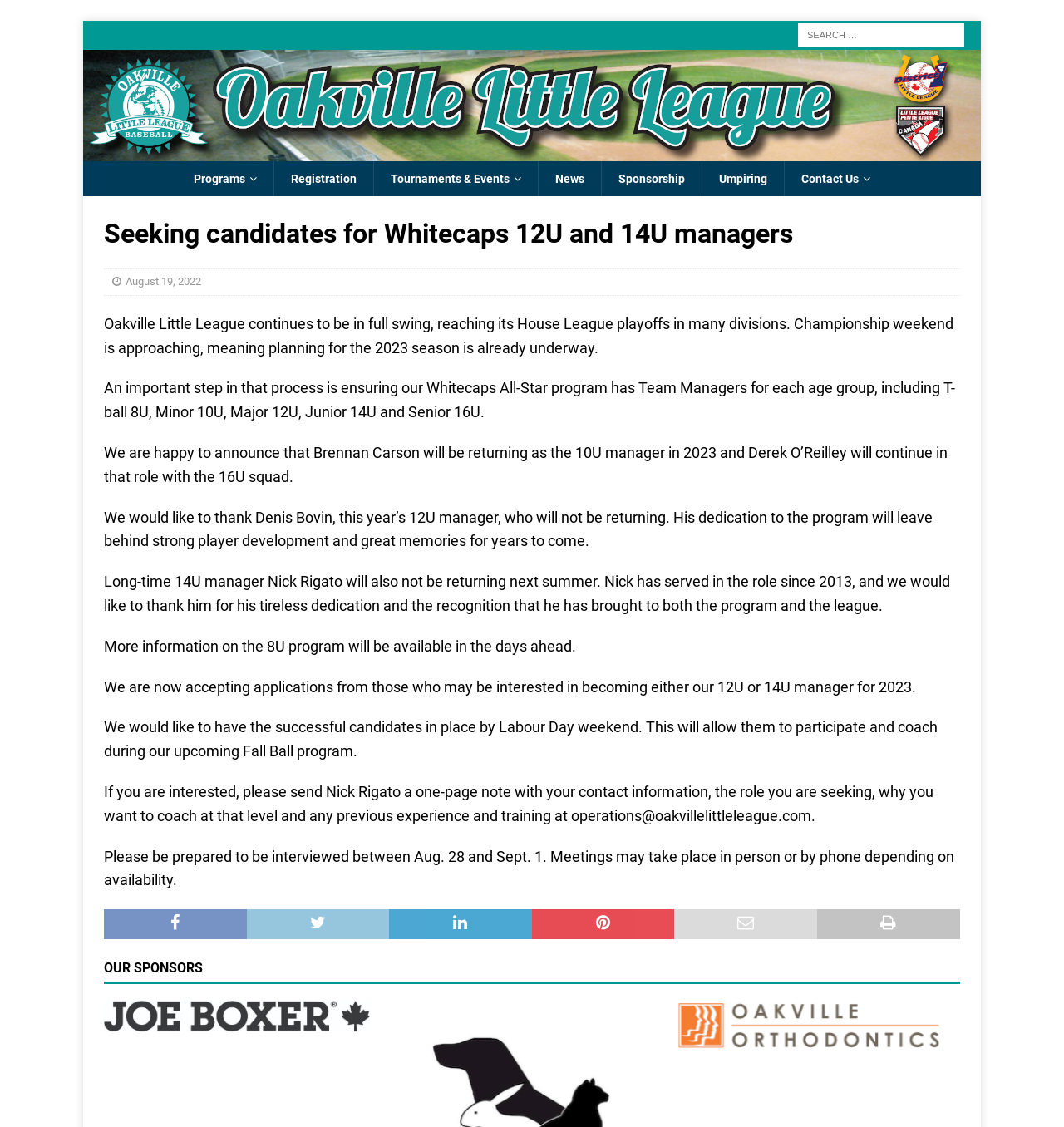From the given element description: "alt="Legionella Water Services"", find the bounding box for the UI element. Provide the coordinates as four float numbers between 0 and 1, in the order [left, top, right, bottom].

None